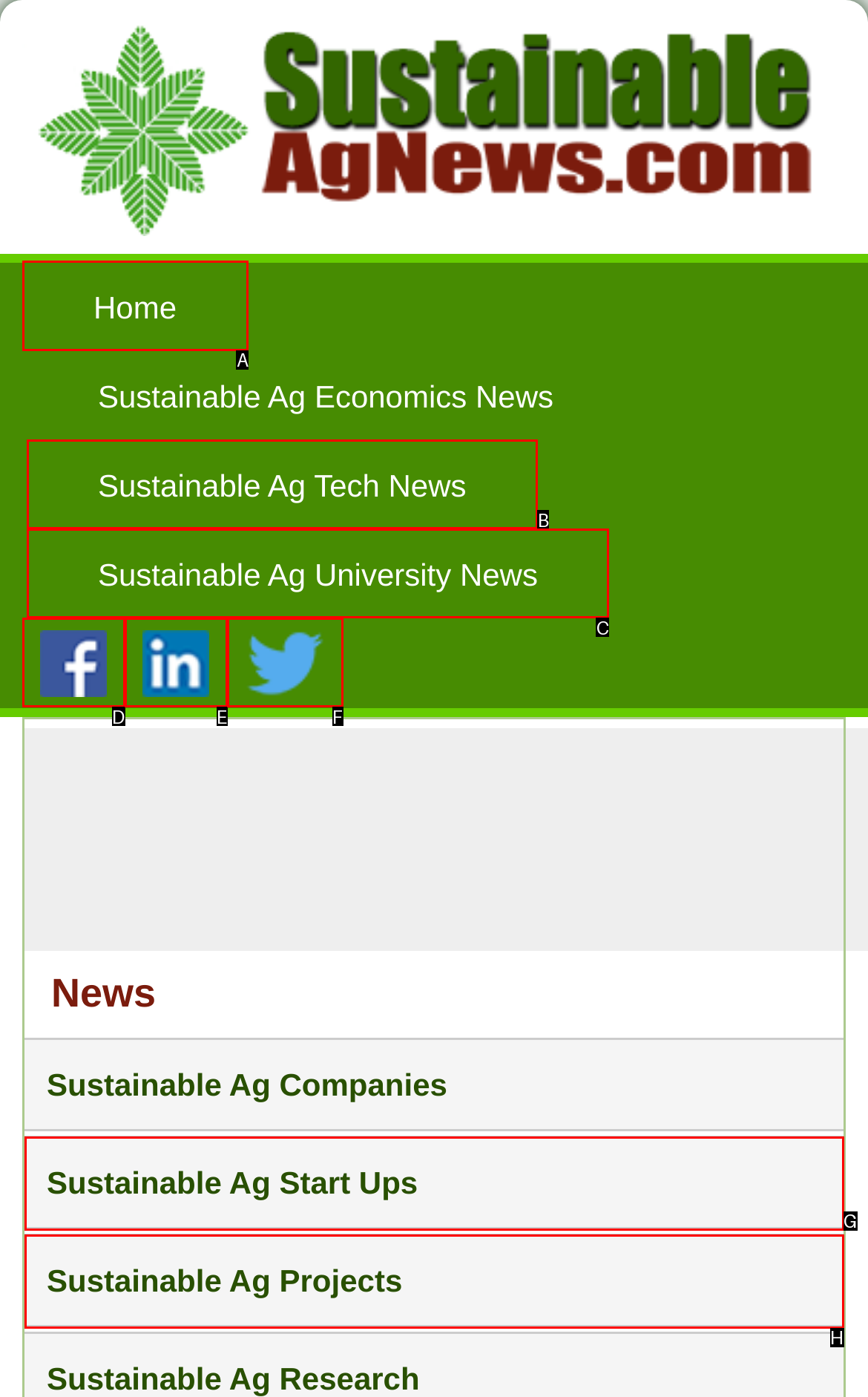Tell me which option I should click to complete the following task: Go to Home
Answer with the option's letter from the given choices directly.

A